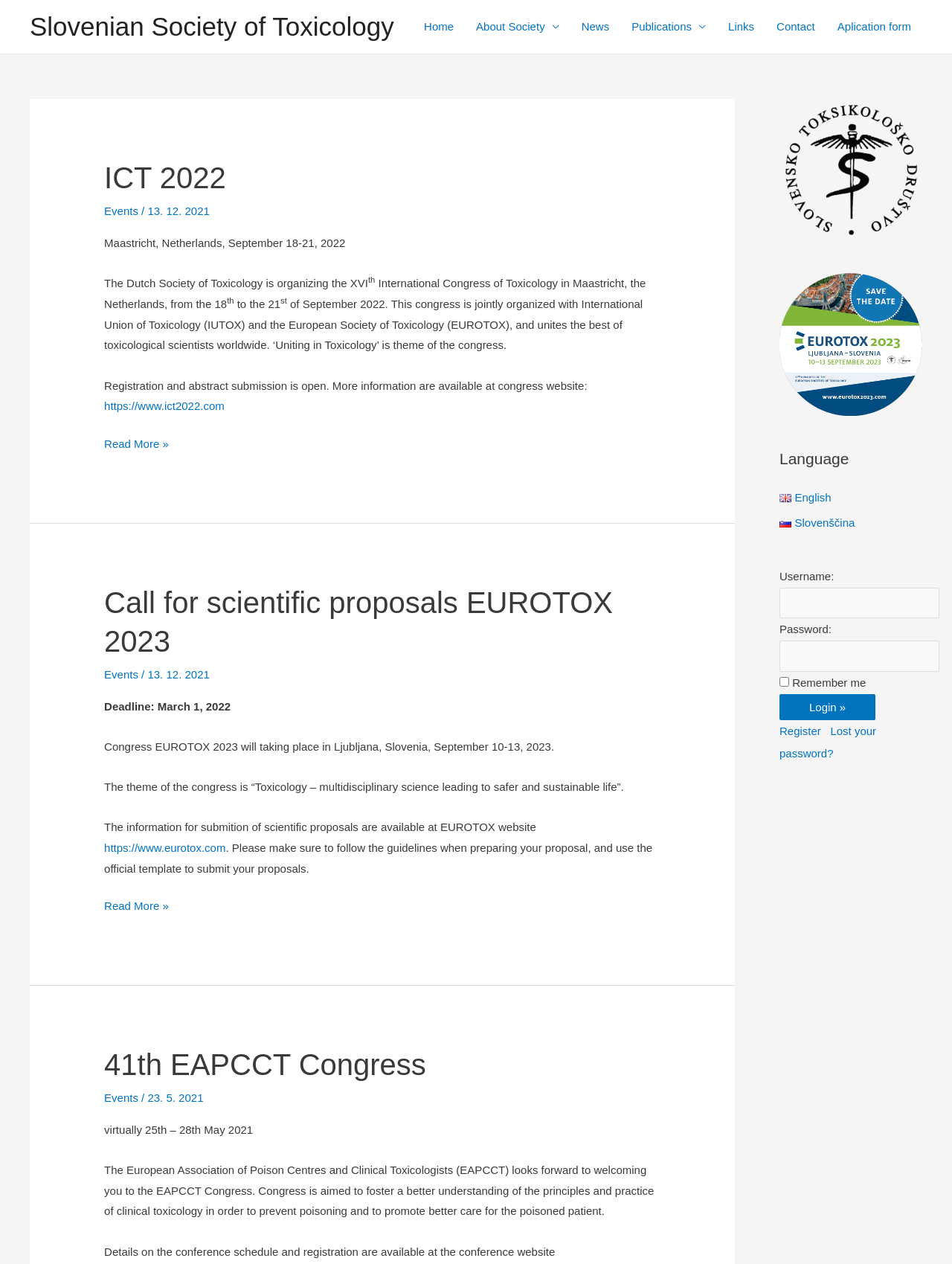Please answer the following question using a single word or phrase: 
What is the date of the ICT 2022 congress?

September 18-21, 2022